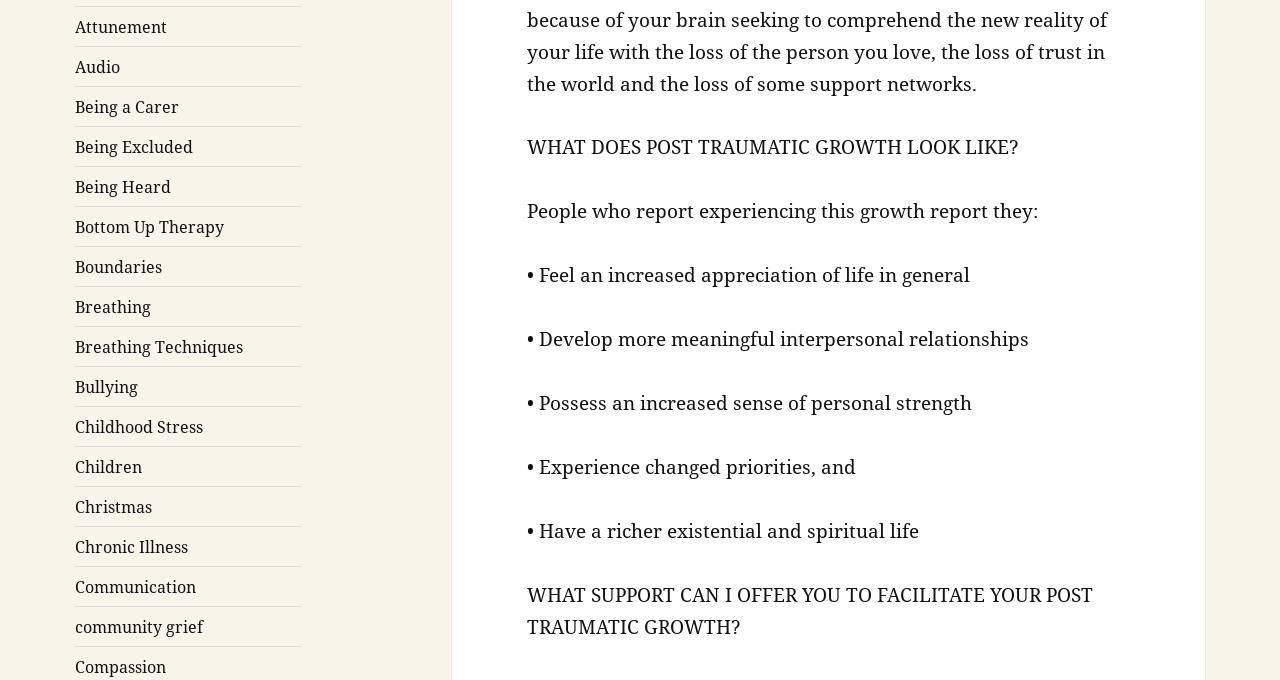Could you indicate the bounding box coordinates of the region to click in order to complete this instruction: "Discover 'Compassion'".

[0.059, 0.965, 0.13, 0.997]